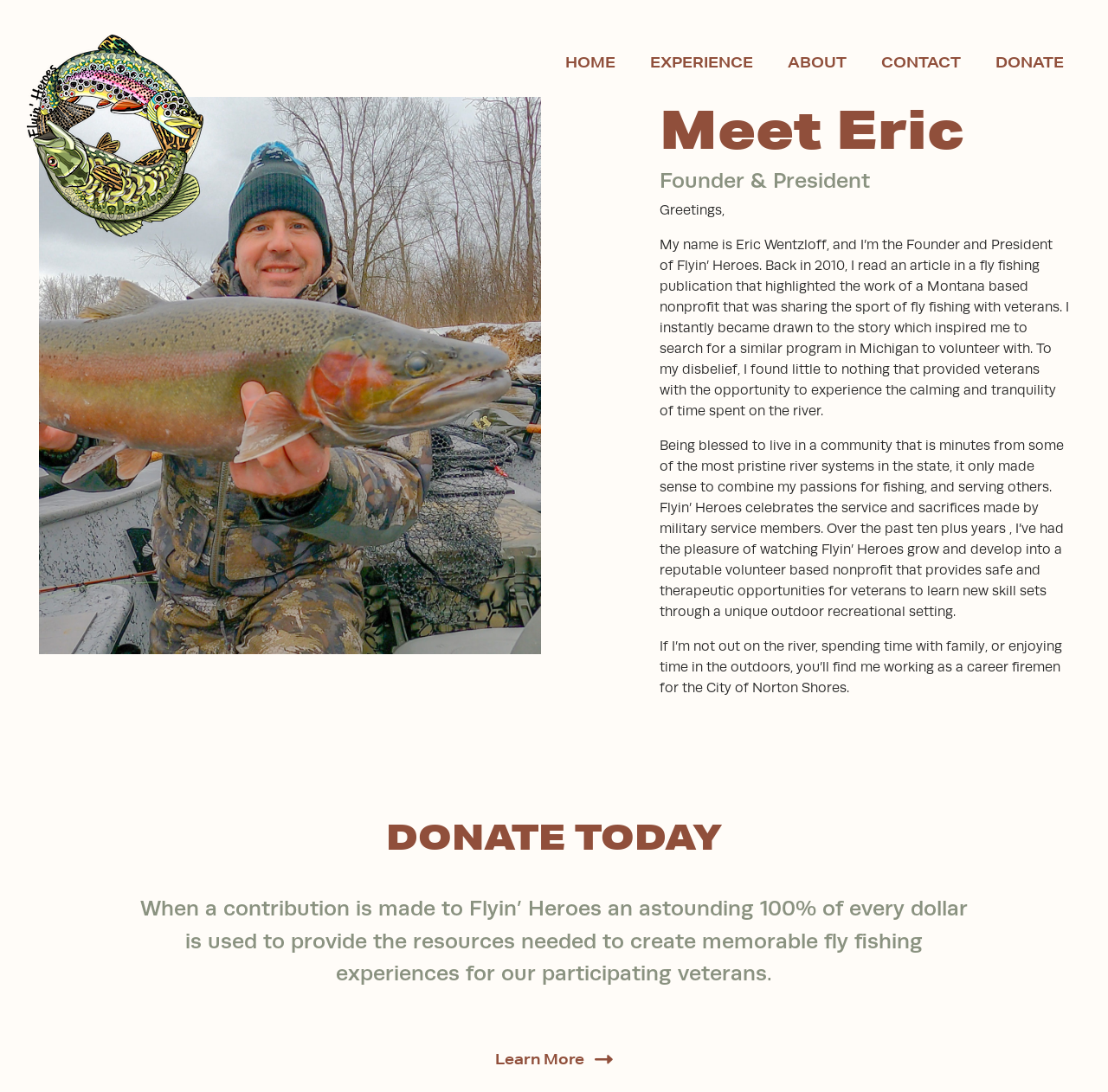From the given element description: "Home", find the bounding box for the UI element. Provide the coordinates as four float numbers between 0 and 1, in the order [left, top, right, bottom].

[0.495, 0.041, 0.571, 0.073]